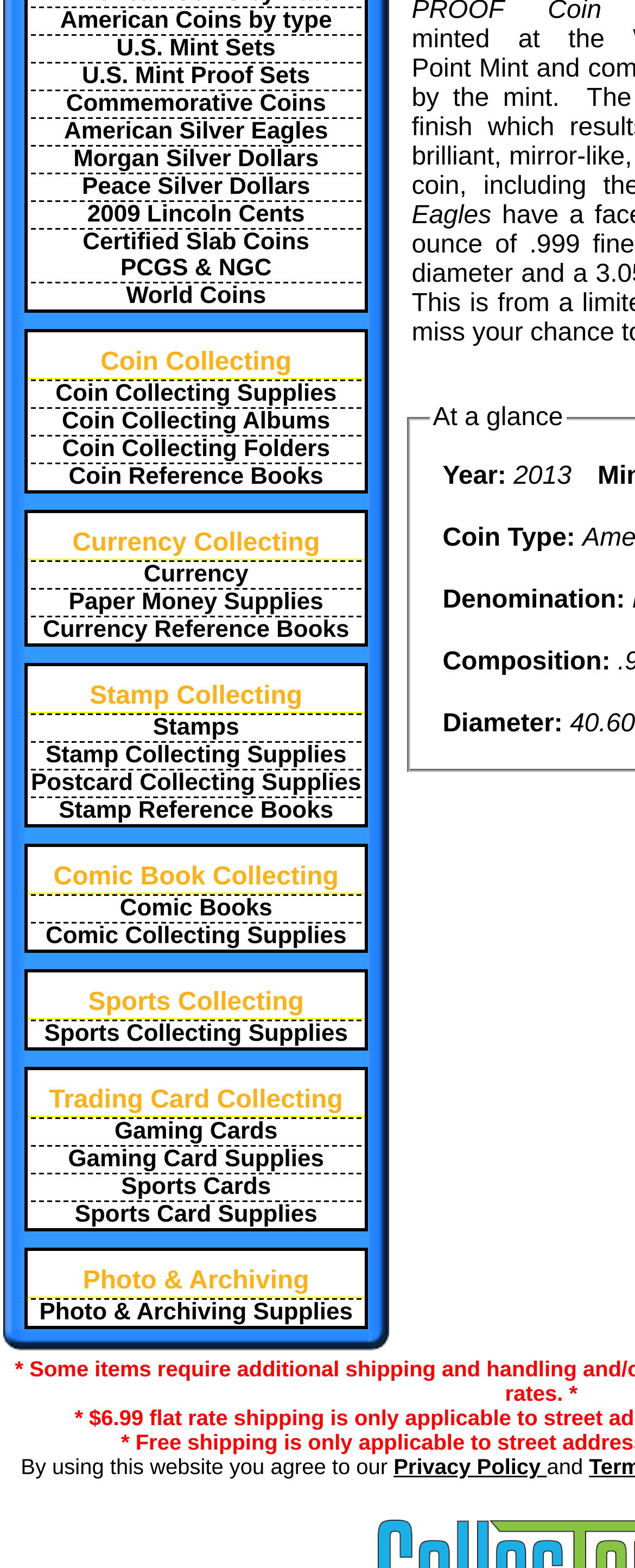Find the bounding box coordinates of the area to click in order to follow the instruction: "Check the Privacy Policy".

[0.62, 0.927, 0.861, 0.943]